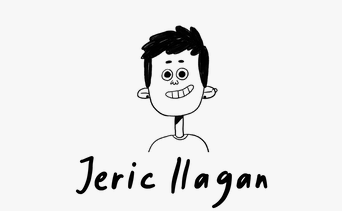Answer the question using only a single word or phrase: 
What is the shape of the character's nose?

round